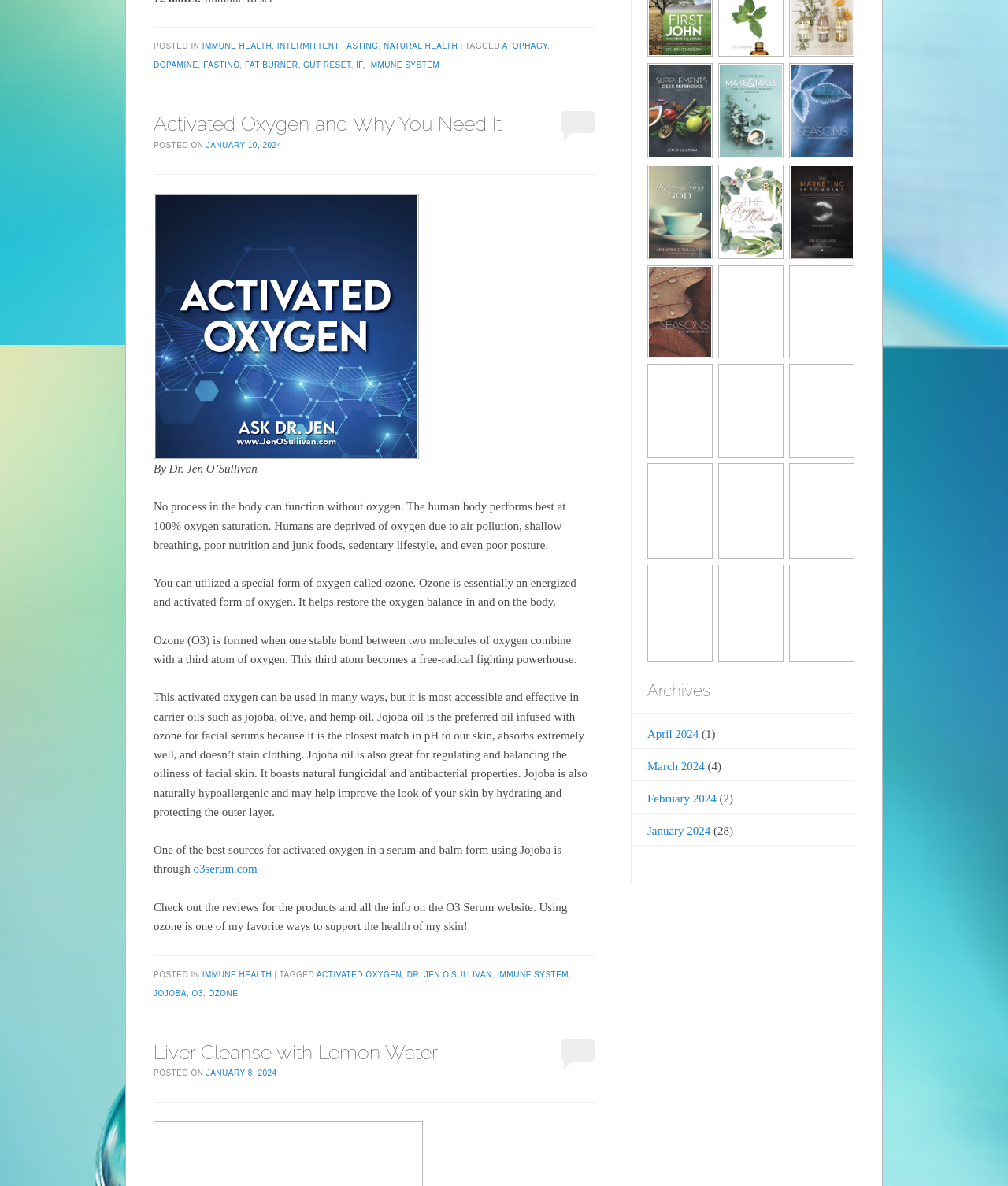Please determine the bounding box coordinates, formatted as (top-left x, top-left y, bottom-right x, bottom-right y), with all values as floating point numbers between 0 and 1. Identify the bounding box of the region described as: Dr. Jen O'Sullivan

[0.404, 0.818, 0.488, 0.825]